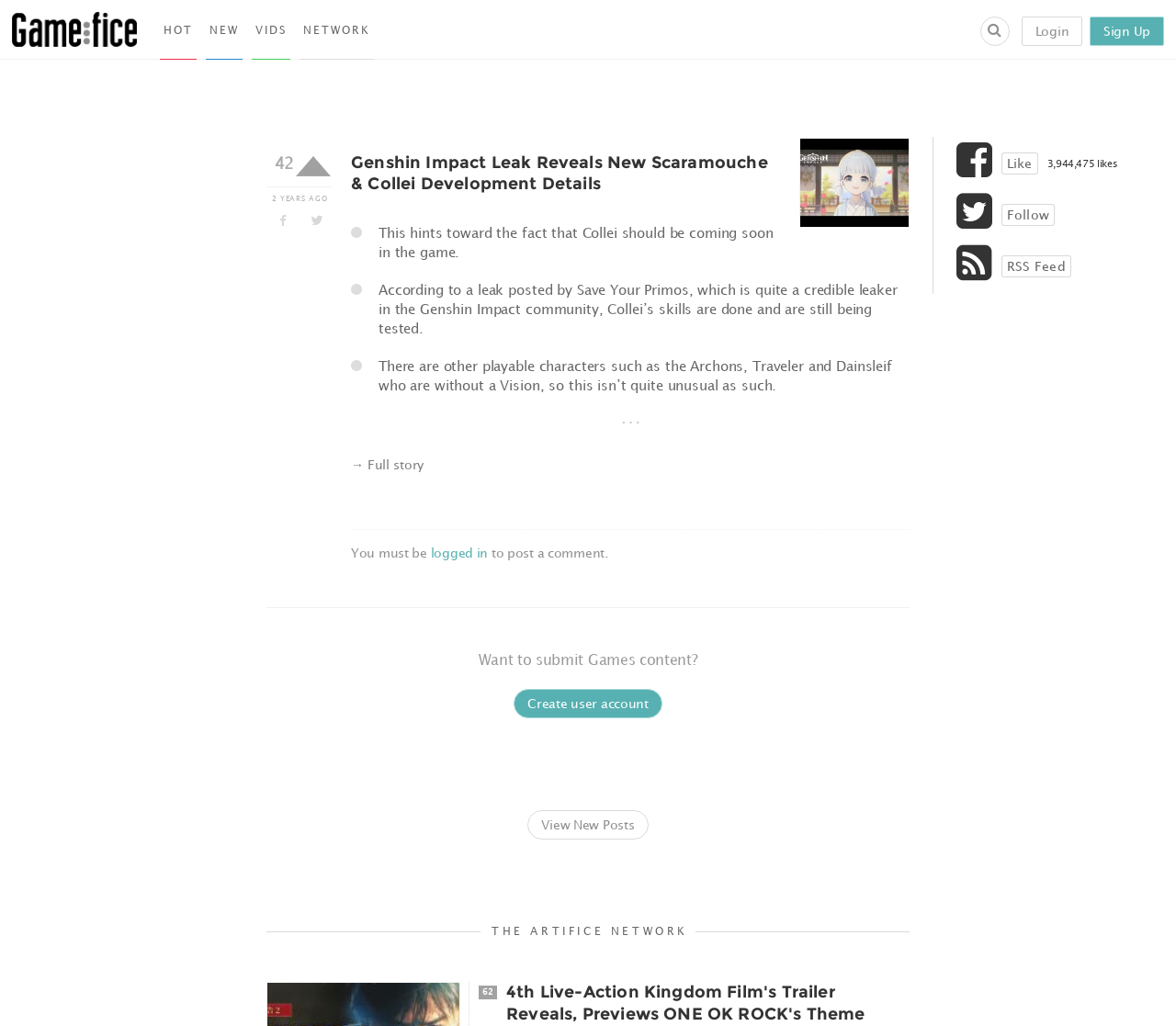What is the position of the 'VIDS' link?
Please provide an in-depth and detailed response to the question.

The 'VIDS' link can be found in the top navigation bar, along with other links such as 'HOT', 'NEW', and 'NETWORK'.